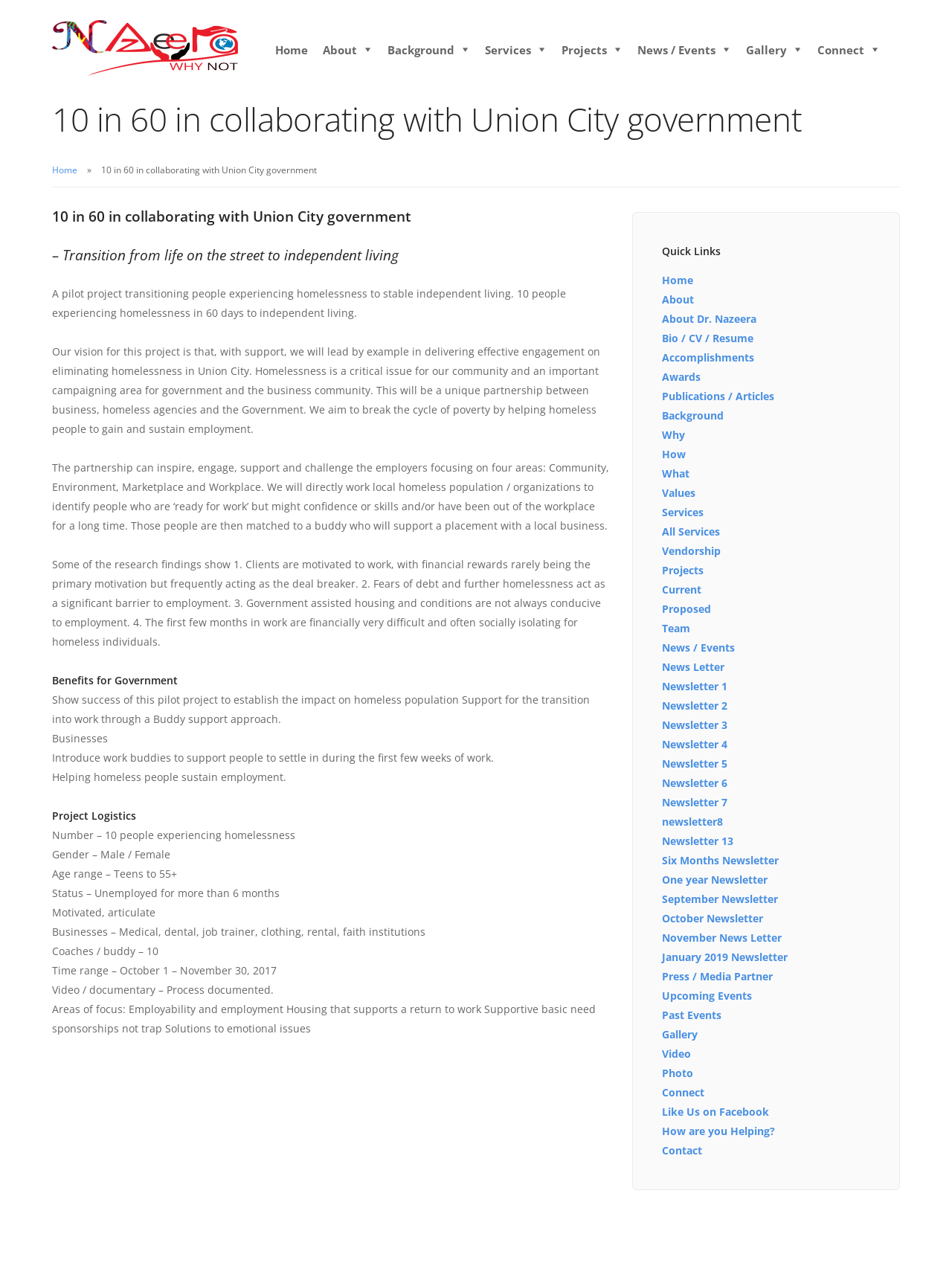Determine the bounding box coordinates of the region that needs to be clicked to achieve the task: "Search for content".

None